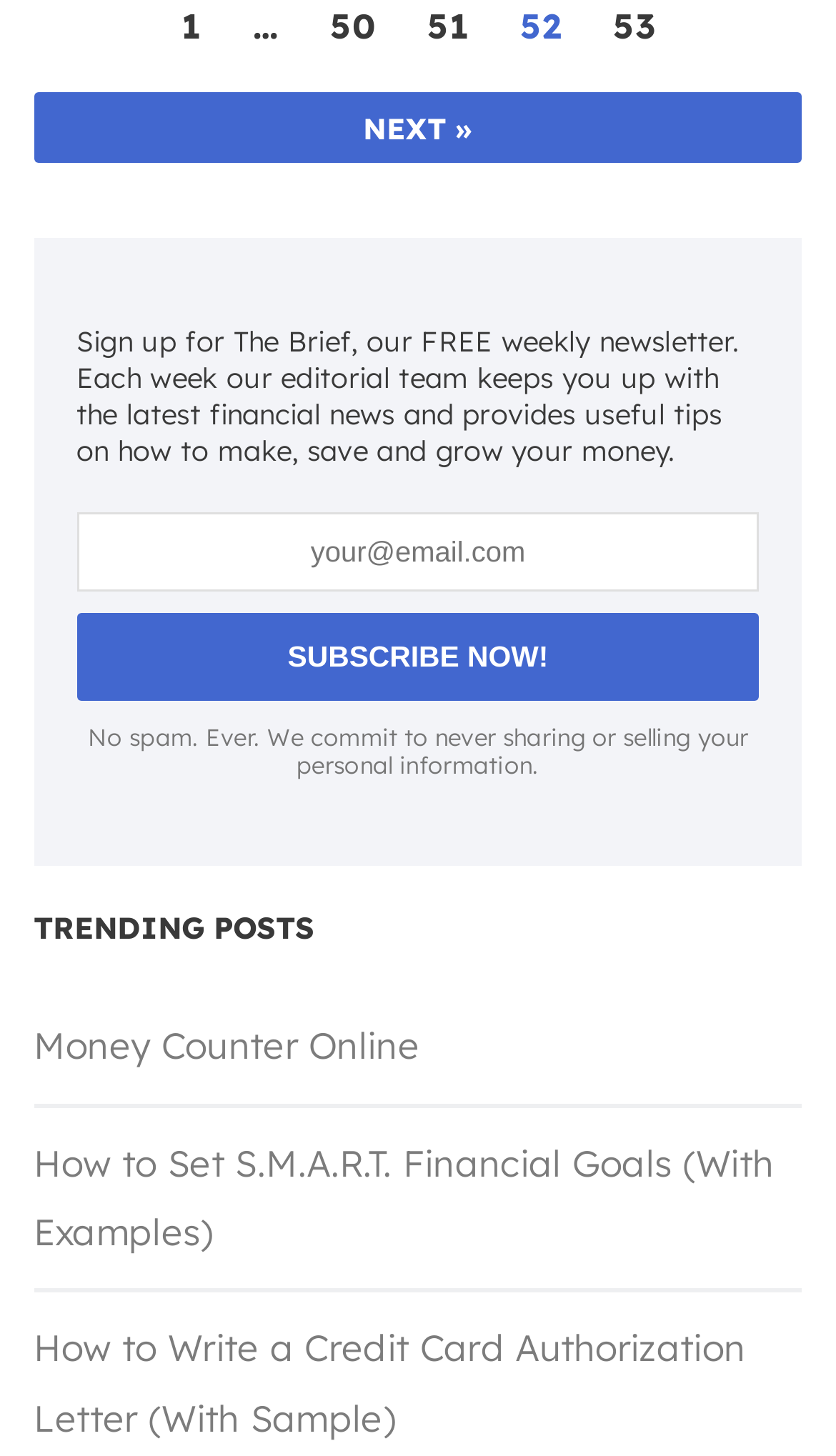What is the purpose of the form? Based on the image, give a response in one word or a short phrase.

Subscribe to newsletter